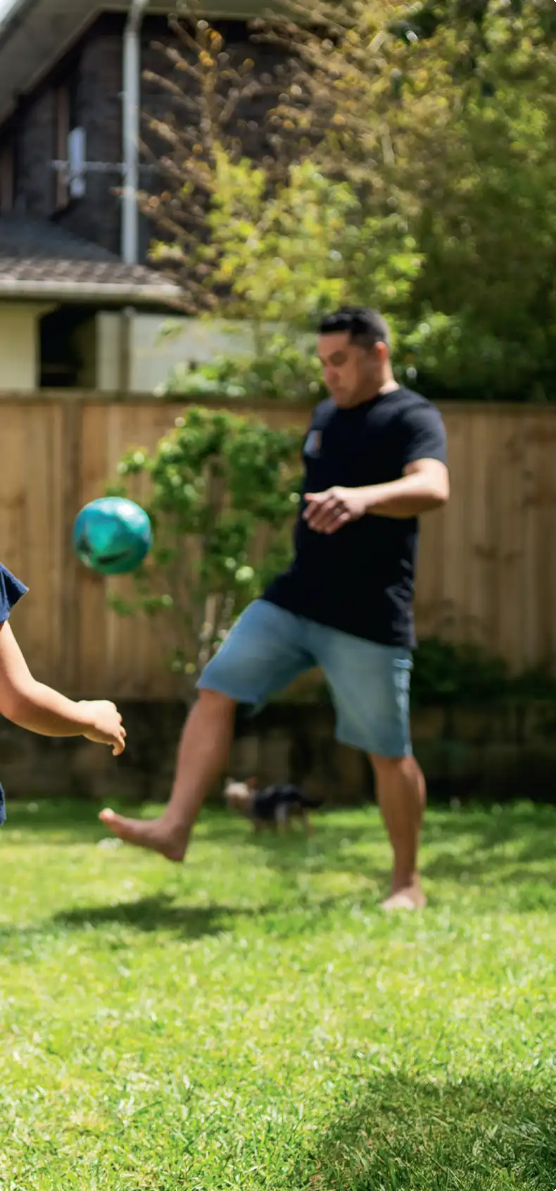What can be seen in the distance?
Relying on the image, give a concise answer in one word or a brief phrase.

A pet